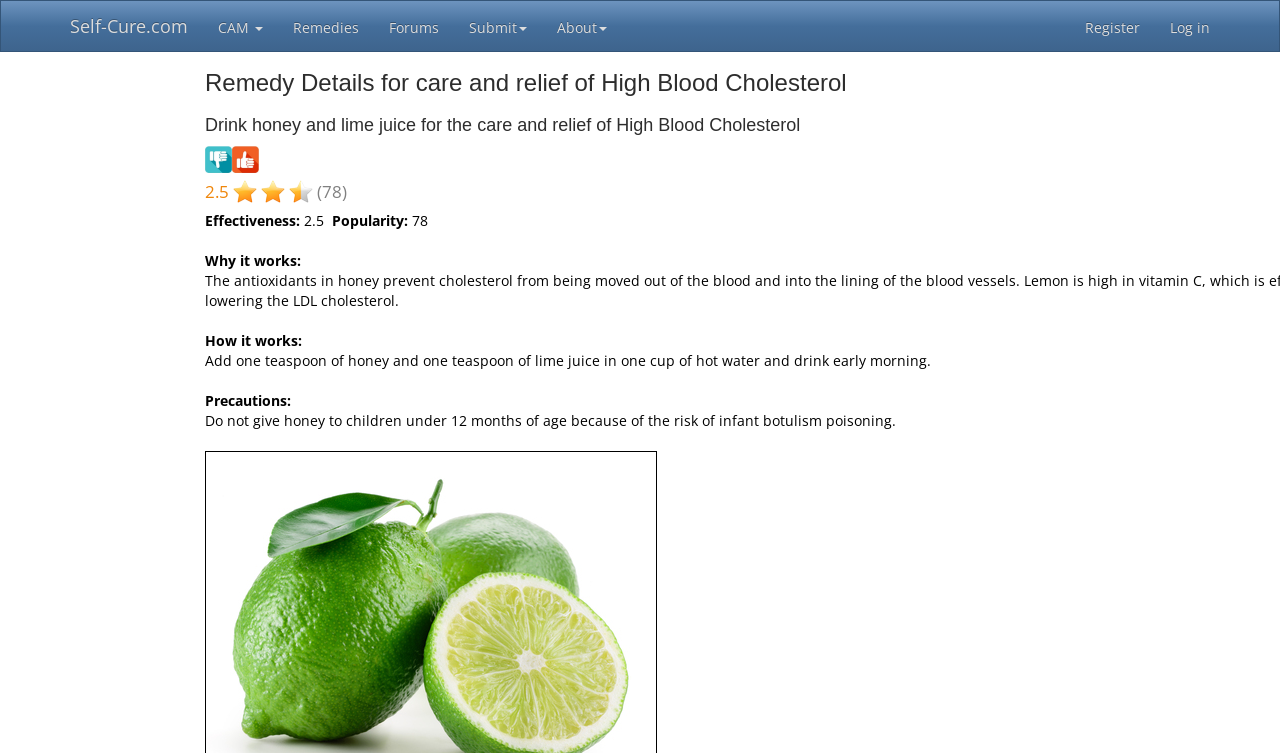How many people have tried this remedy?
Give a single word or phrase as your answer by examining the image.

78